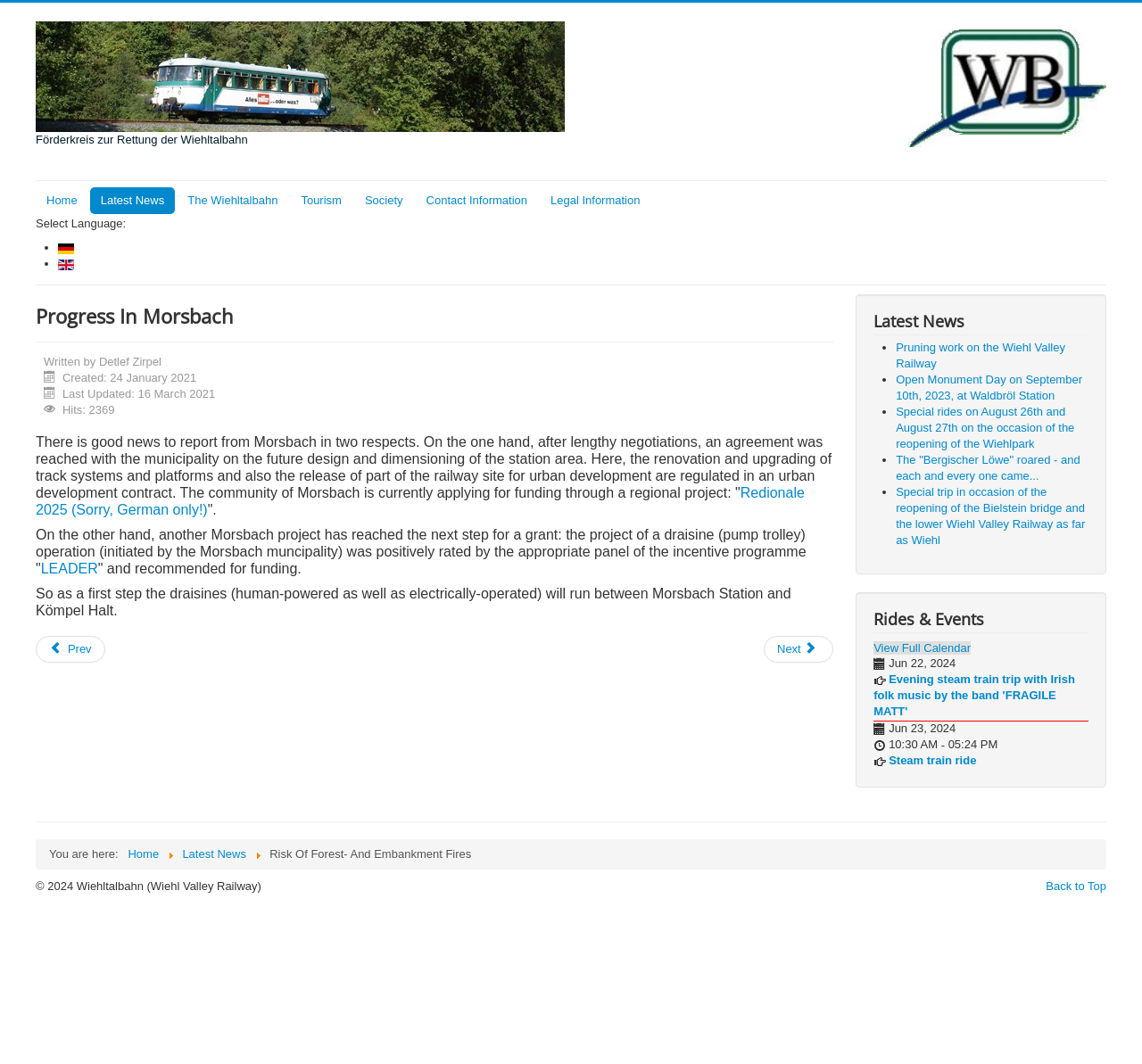Provide the bounding box coordinates of the HTML element this sentence describes: "Next". The bounding box coordinates consist of four float numbers between 0 and 1, i.e., [left, top, right, bottom].

[0.669, 0.598, 0.729, 0.623]